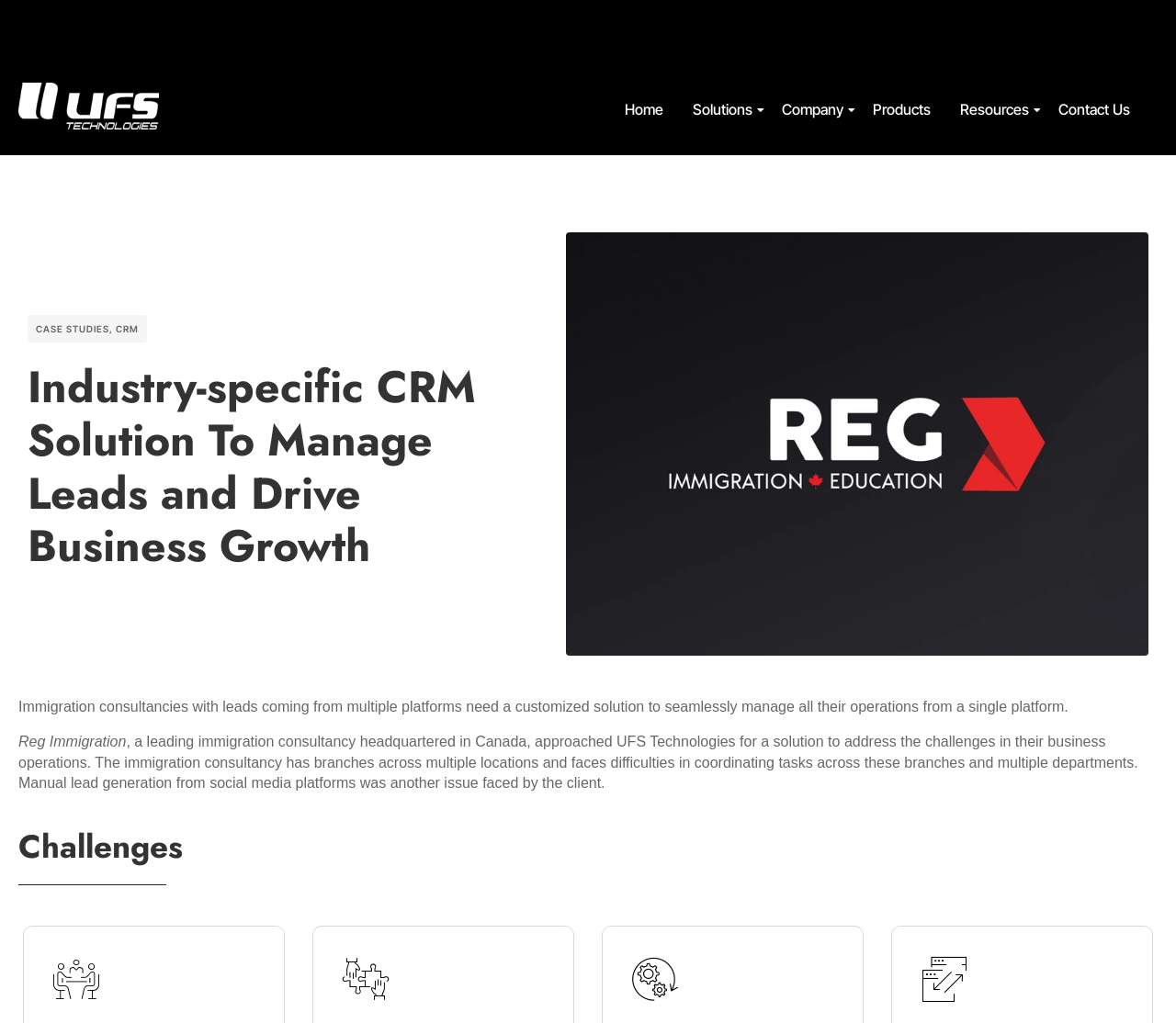What is the section title that describes the difficulties faced by the immigration consultancy?
Answer the question with just one word or phrase using the image.

Challenges